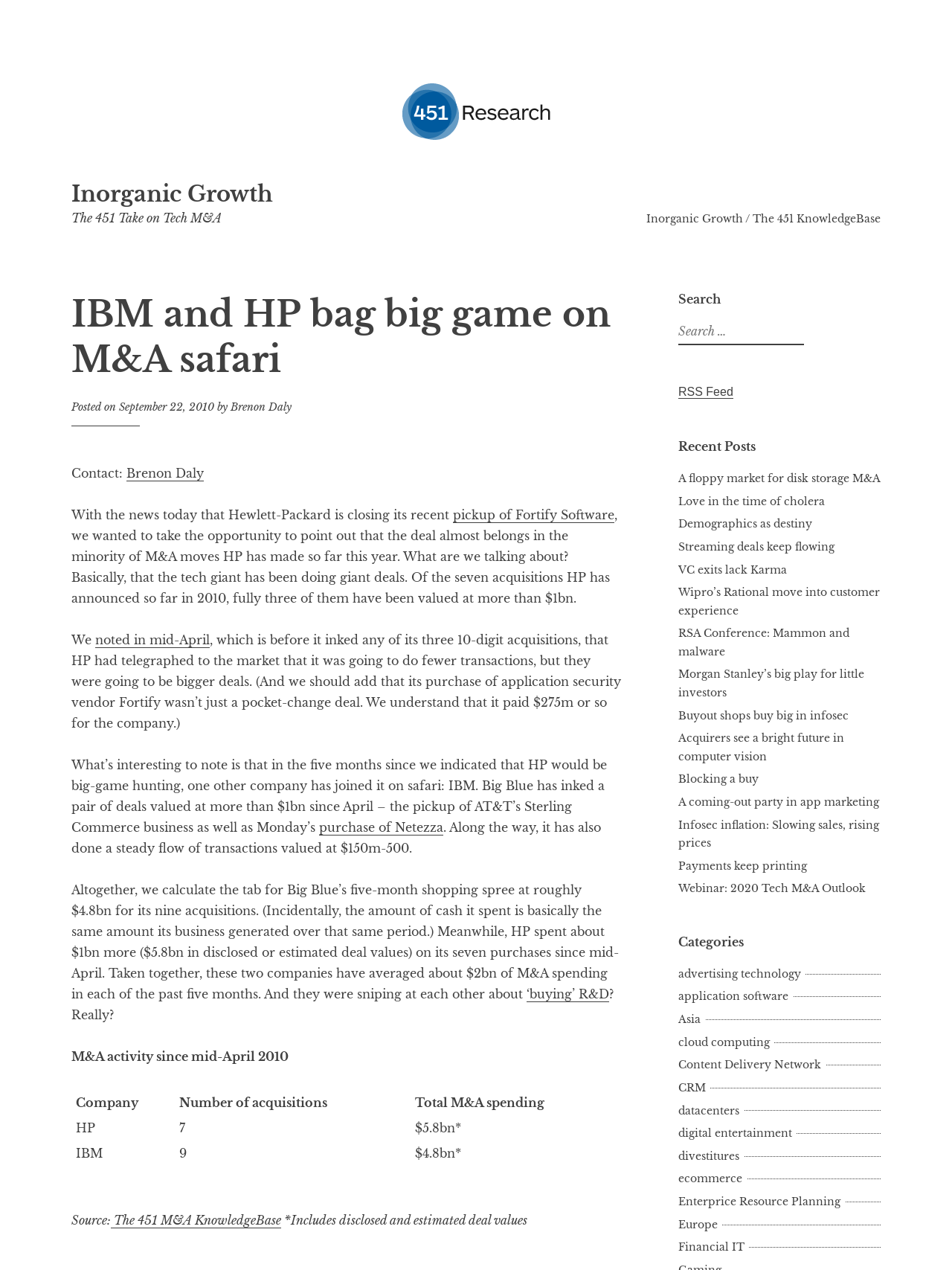Find the bounding box coordinates of the clickable region needed to perform the following instruction: "Check the RSS Feed". The coordinates should be provided as four float numbers between 0 and 1, i.e., [left, top, right, bottom].

[0.712, 0.304, 0.77, 0.314]